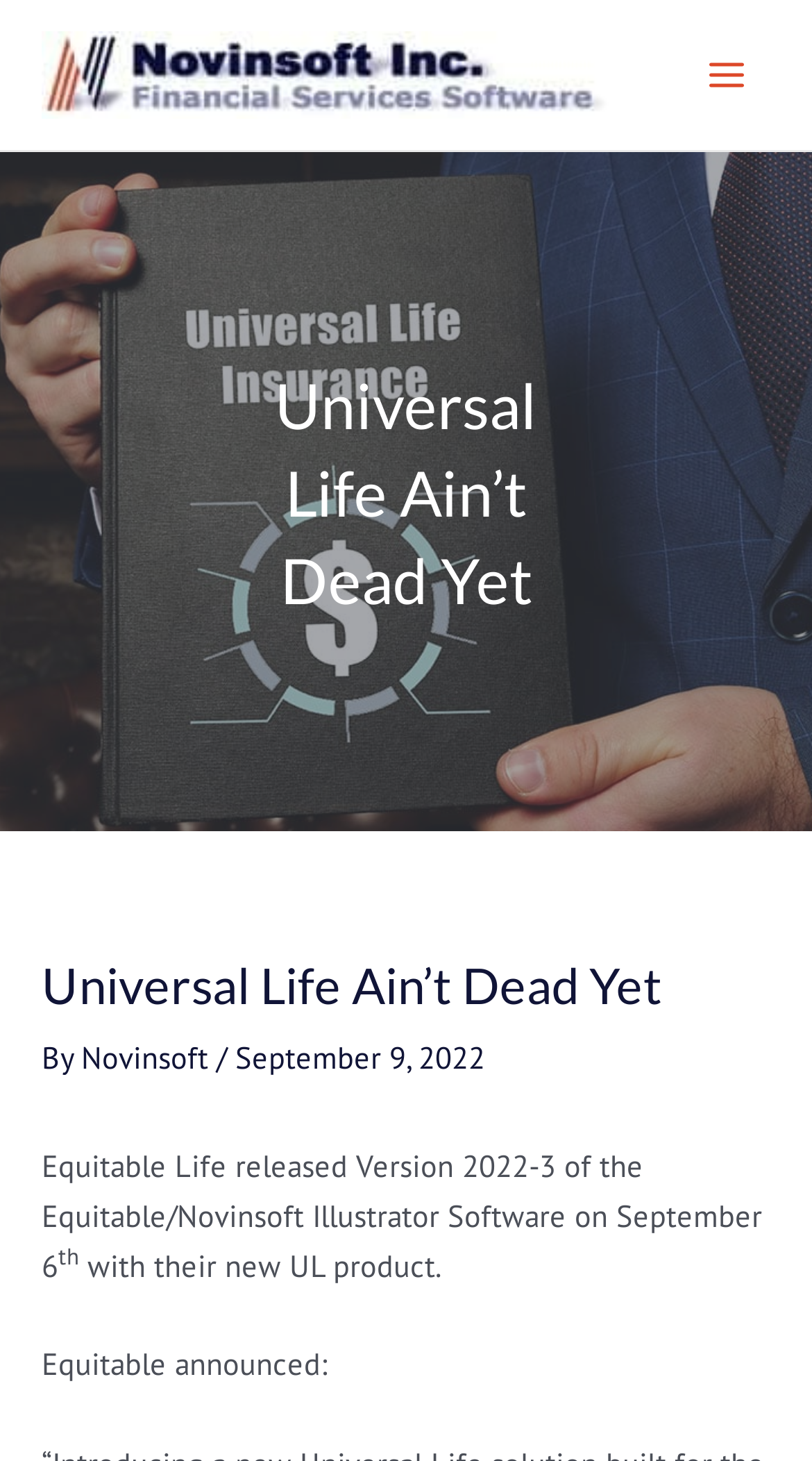Given the description "Main Menu", provide the bounding box coordinates of the corresponding UI element.

[0.841, 0.021, 0.949, 0.081]